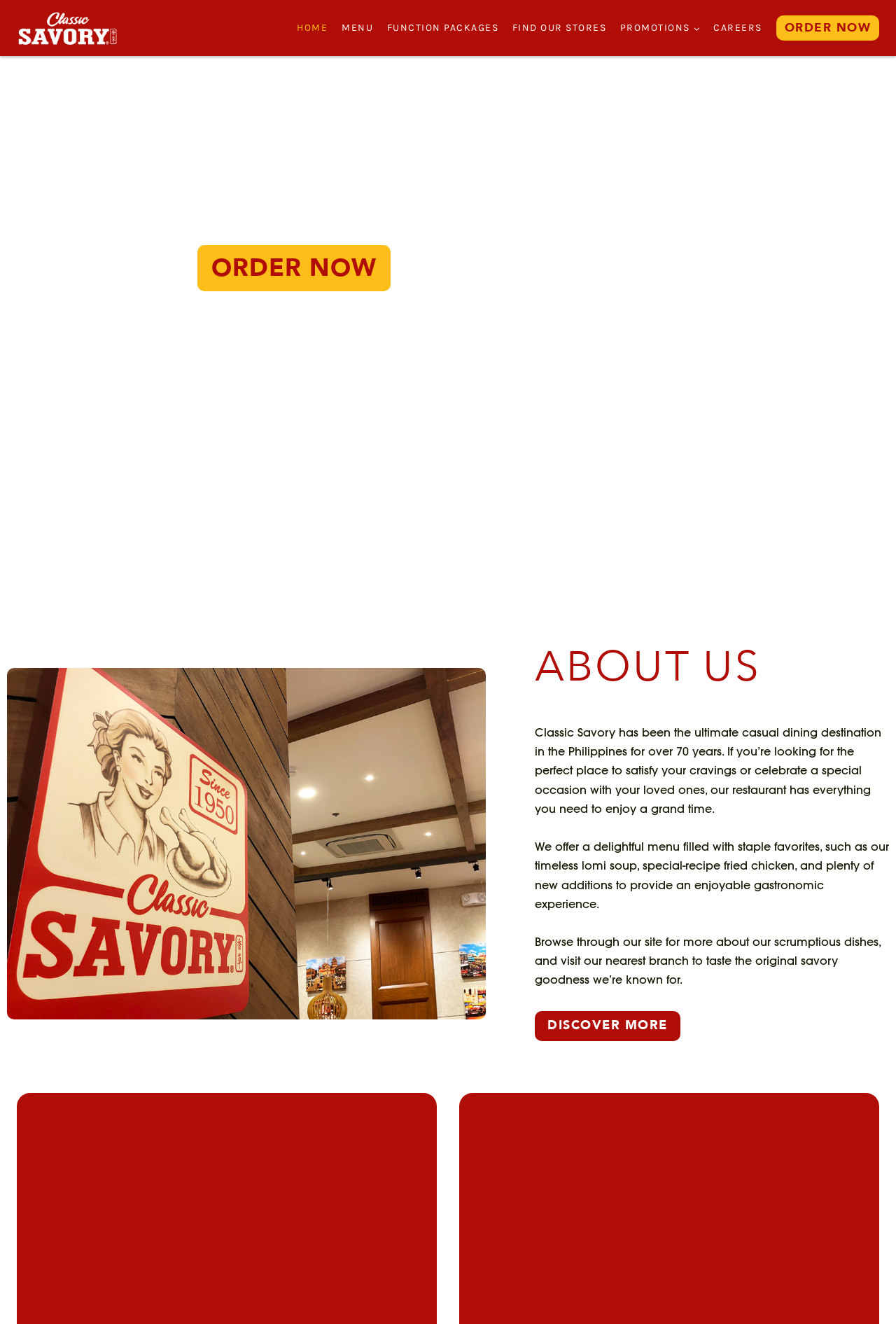Locate the bounding box of the UI element described in the following text: "Home".

[0.324, 0.01, 0.374, 0.032]